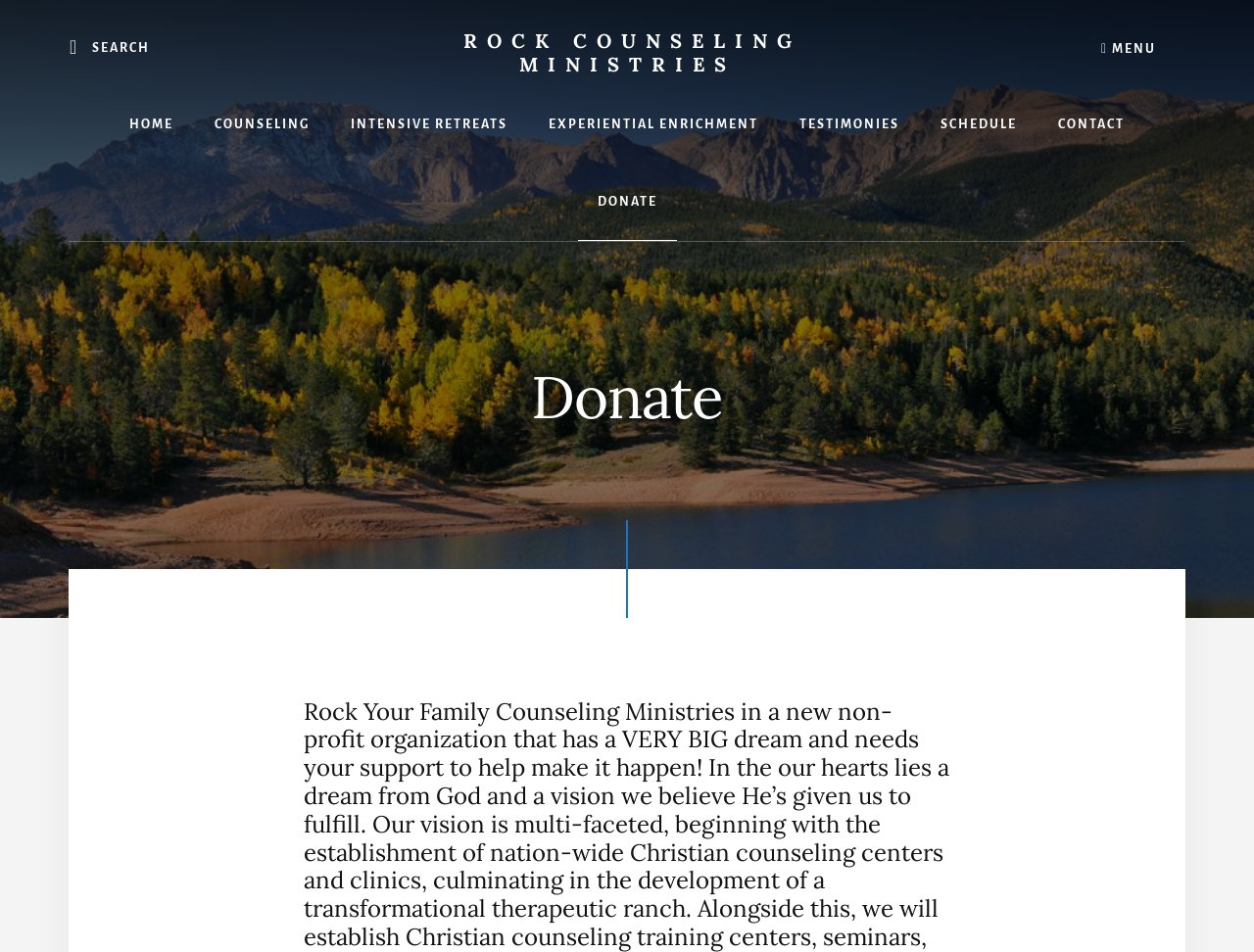Is there a search function?
Offer a detailed and exhaustive answer to the question.

I found a search function by looking at the search element with a searchbox and a button with the text 'SEARCH' which is located at the top of the page.